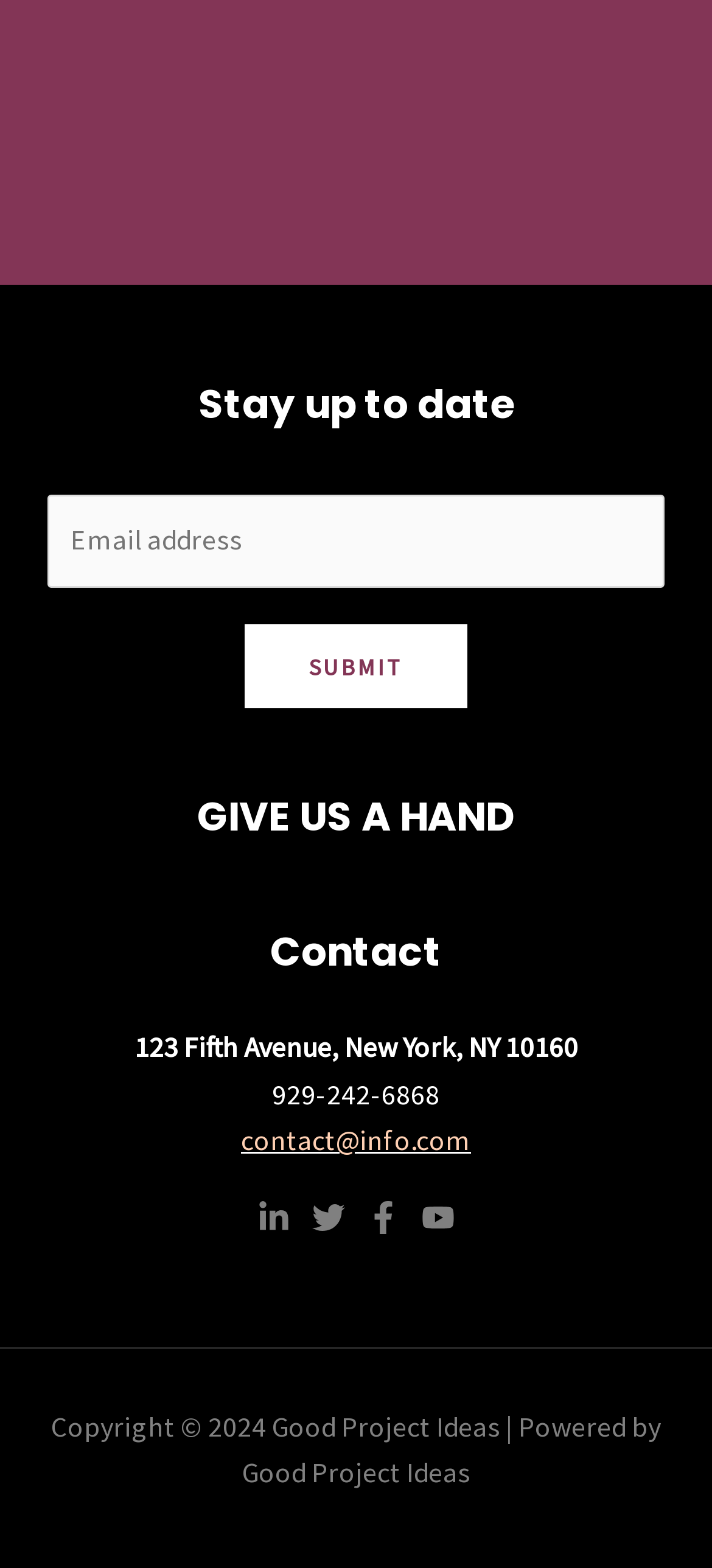Utilize the information from the image to answer the question in detail:
What is the phone number of the organization?

The phone number of the organization is found in the 'Footer Widget 2' section, under the 'Contact' heading, which provides the phone number as '929-242-6868'.